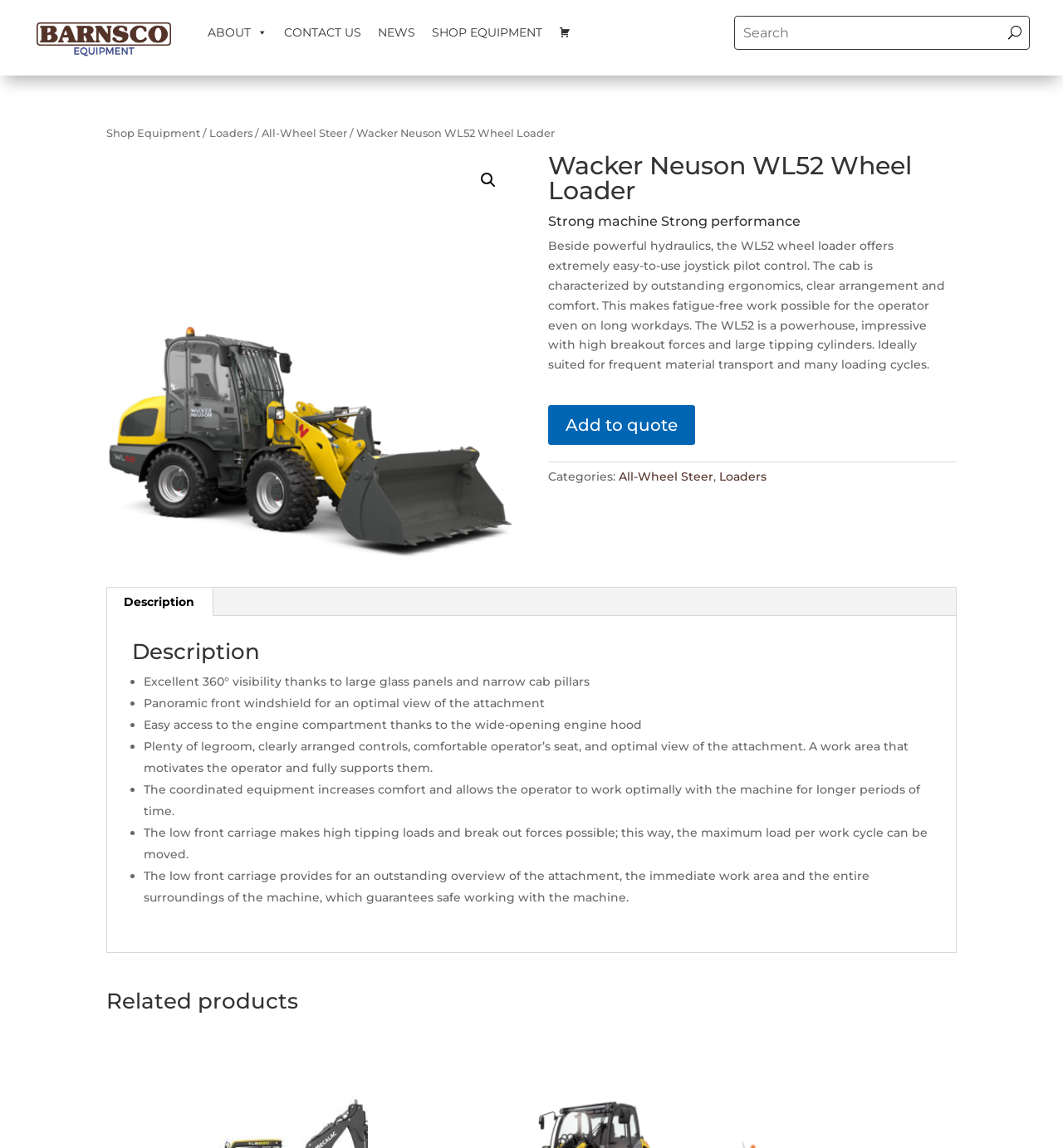Articulate a complete and detailed caption of the webpage elements.

The webpage is about the Wacker Neuson WL52 Wheel Loader, a product offered by Barnsco, Inc. At the top of the page, there is a navigation menu with links to "Barnsco Equipment", "ABOUT", "CONTACT US", "NEWS", "SHOP EQUIPMENT", and "QUOTE CART". Next to the navigation menu, there is a search box.

Below the navigation menu, there is a section with a link to "Shop Equipment" and a breadcrumb trail showing the current page's location. The breadcrumb trail consists of links to "Loaders" and "All-Wheel Steer". The title of the page, "Wacker Neuson WL52 Wheel Loader", is displayed prominently in this section.

To the right of the breadcrumb trail, there is an image, likely a product image of the WL52 Wheel Loader. Below the image, there is a heading that reads "Strong machine Strong performance", followed by a paragraph of text that describes the product's features, such as its powerful hydraulics, easy-to-use joystick pilot control, and comfortable cab design.

Further down the page, there is a section with a heading that reads "Categories:", which lists the product's categories, including "All-Wheel Steer" and "Loaders". Next to the categories section, there is a link to "Add to quote 5".

The main content of the page is divided into tabs, with the "Description" tab currently selected. The description tab contains a list of bullet points that highlight the product's features, such as its excellent 360° visibility, panoramic front windshield, easy access to the engine compartment, and comfortable operator's seat.

At the bottom of the page, there is a heading that reads "Related products", but the content of this section is not specified.